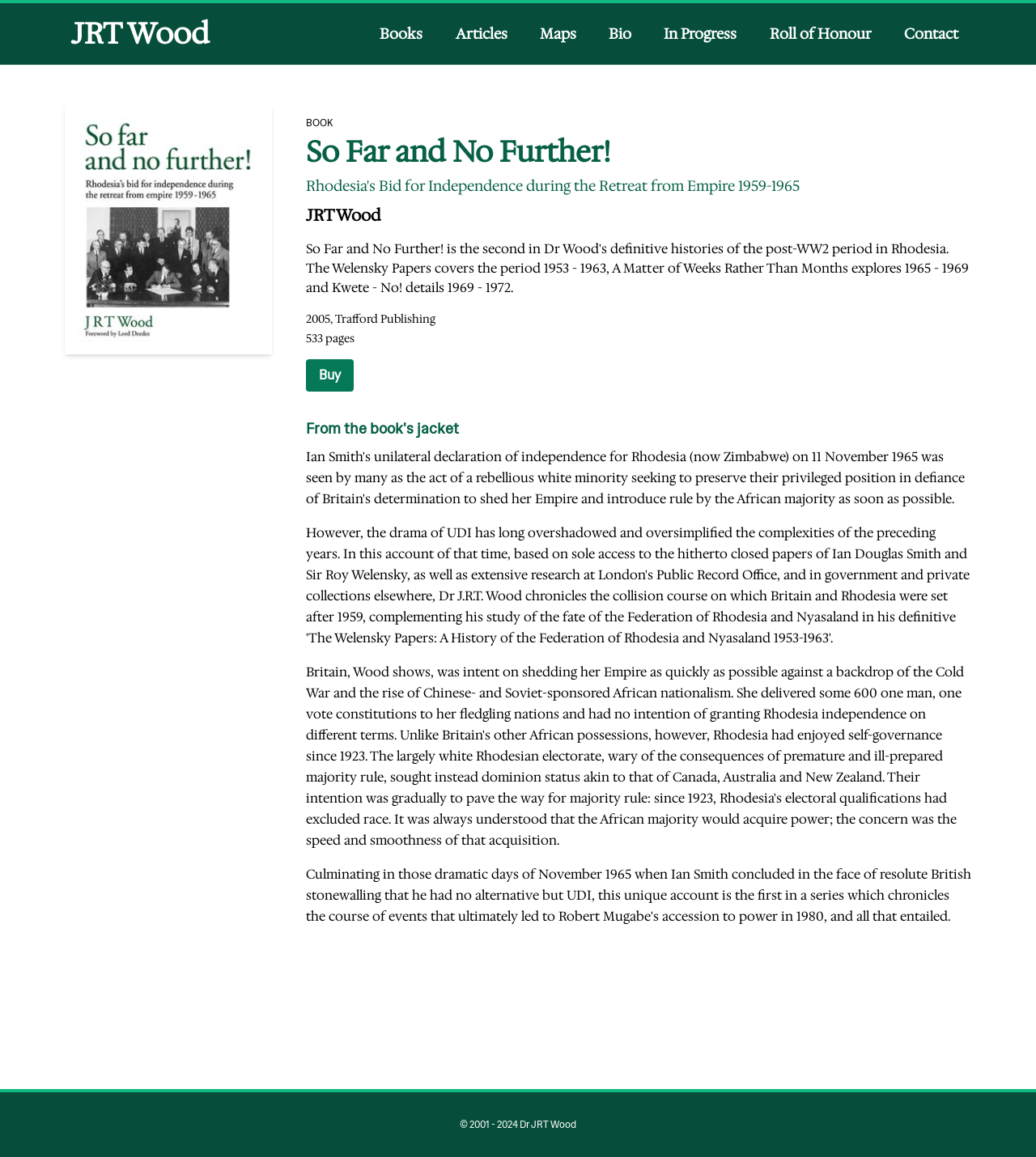How many links are in the top navigation bar?
Please analyze the image and answer the question with as much detail as possible.

I counted the number of links in the top navigation bar, which are 'JRT Wood', 'Books', 'Articles', 'Maps', 'Bio', 'In Progress', and 'Roll of Honour', and found that there are 7 links in total.